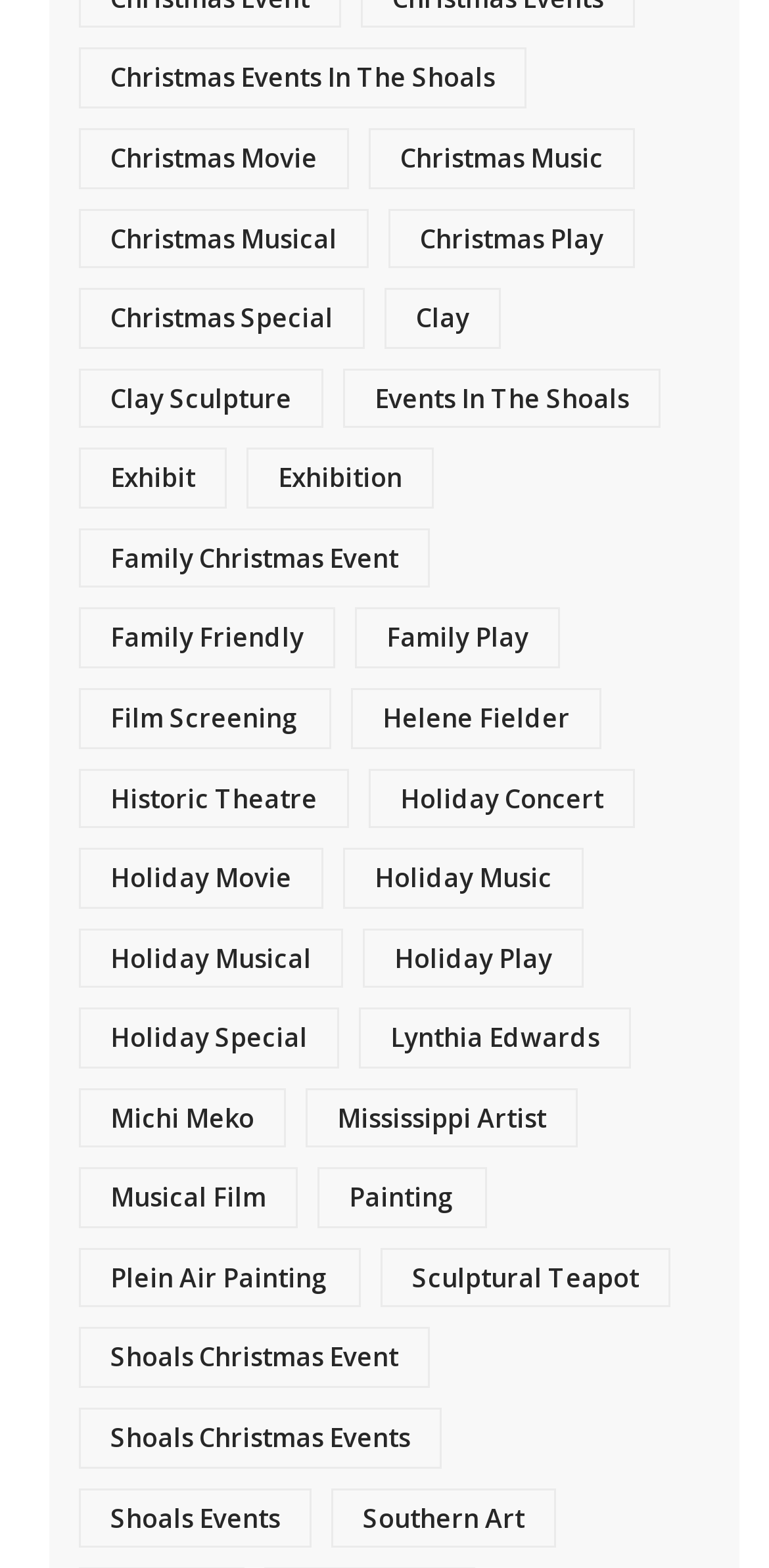Based on the element description: "christmas events in the shoals", identify the bounding box coordinates for this UI element. The coordinates must be four float numbers between 0 and 1, listed as [left, top, right, bottom].

[0.103, 0.031, 0.685, 0.069]